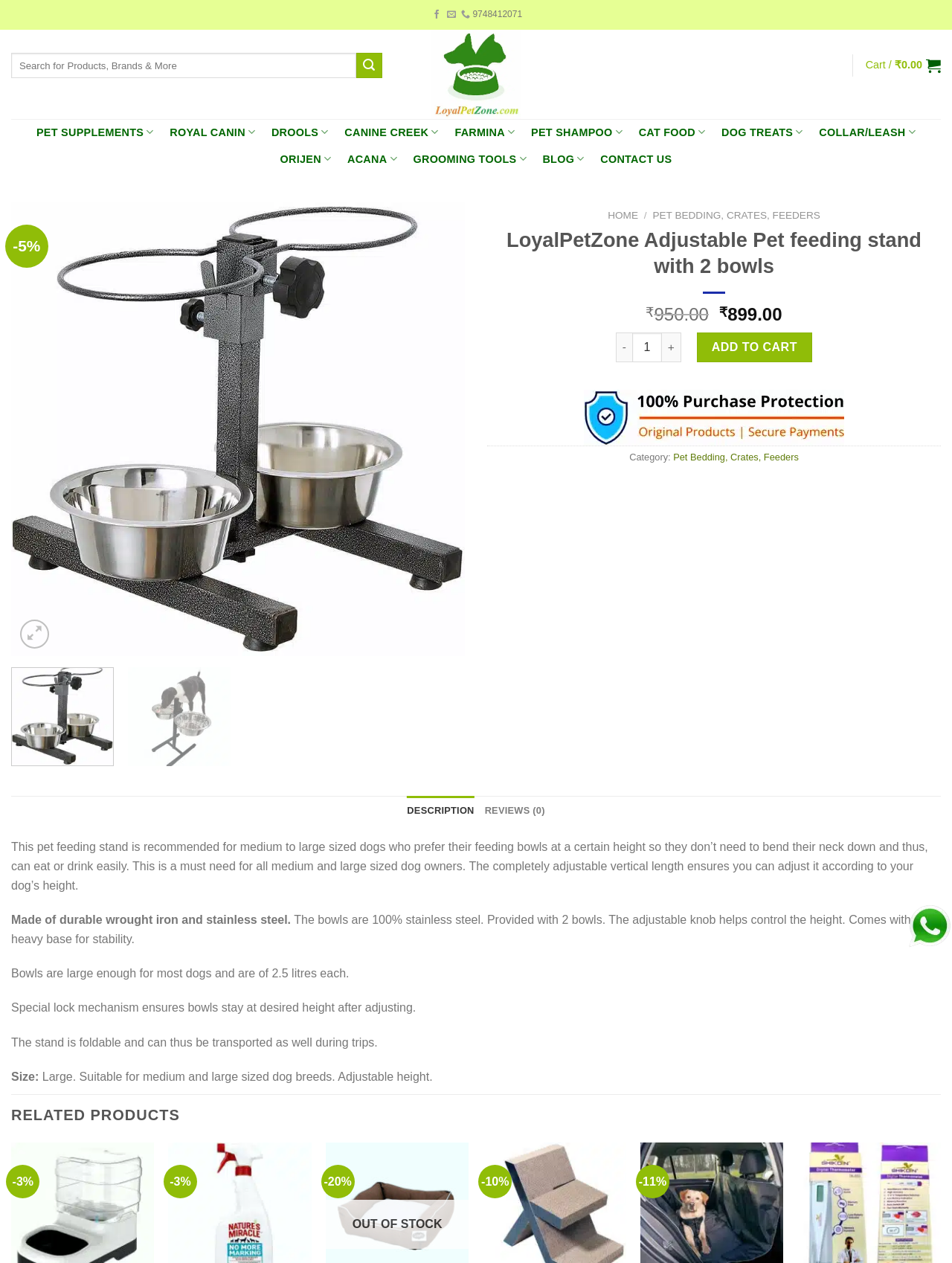How many bowls are provided with the pet feeding stand?
Please answer the question as detailed as possible based on the image.

The product description mentions that the pet feeding stand is provided with 2 bowls, as stated in the sentence 'Provided with 2 bowls'.